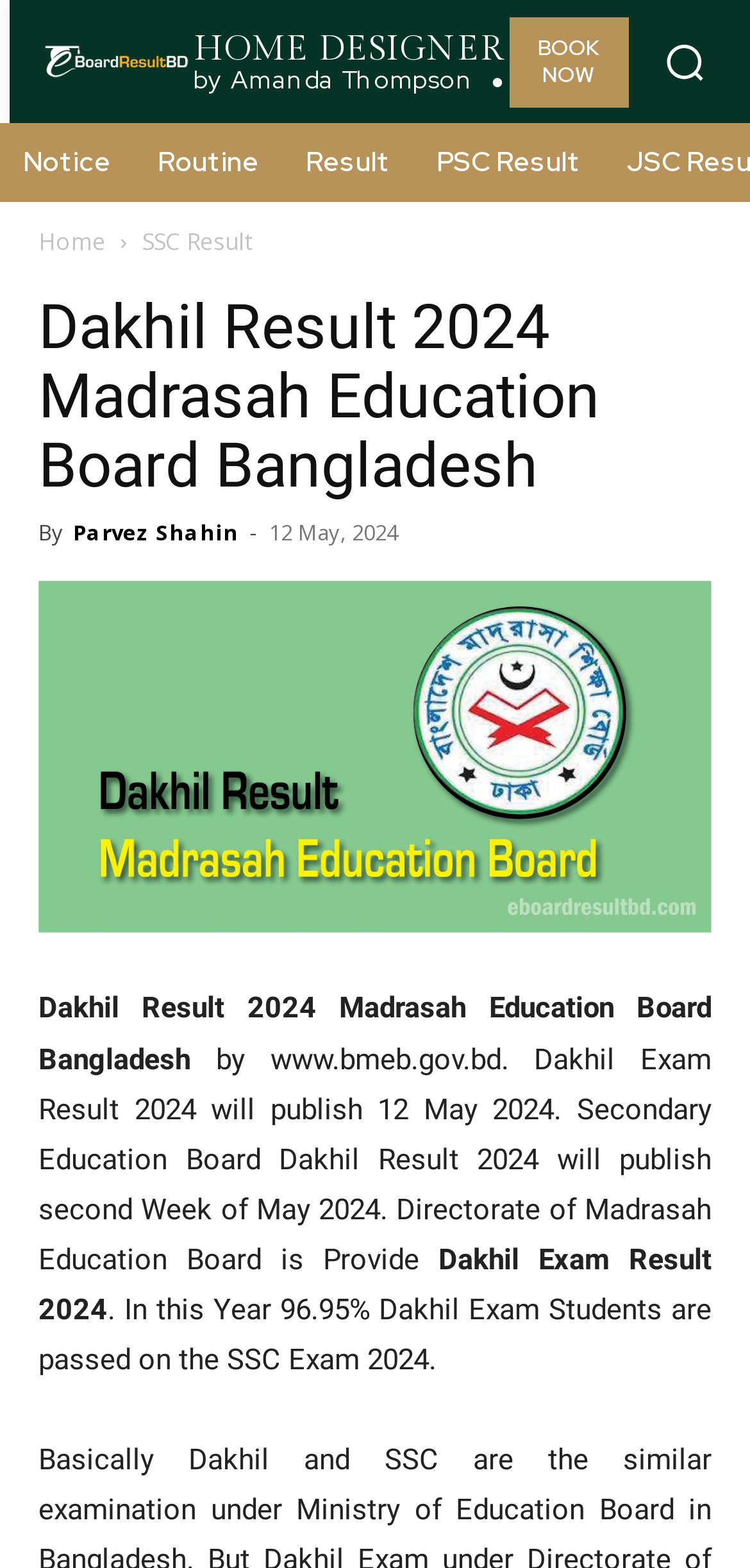Could you indicate the bounding box coordinates of the region to click in order to complete this instruction: "Click the 'Home' link".

[0.051, 0.144, 0.141, 0.165]